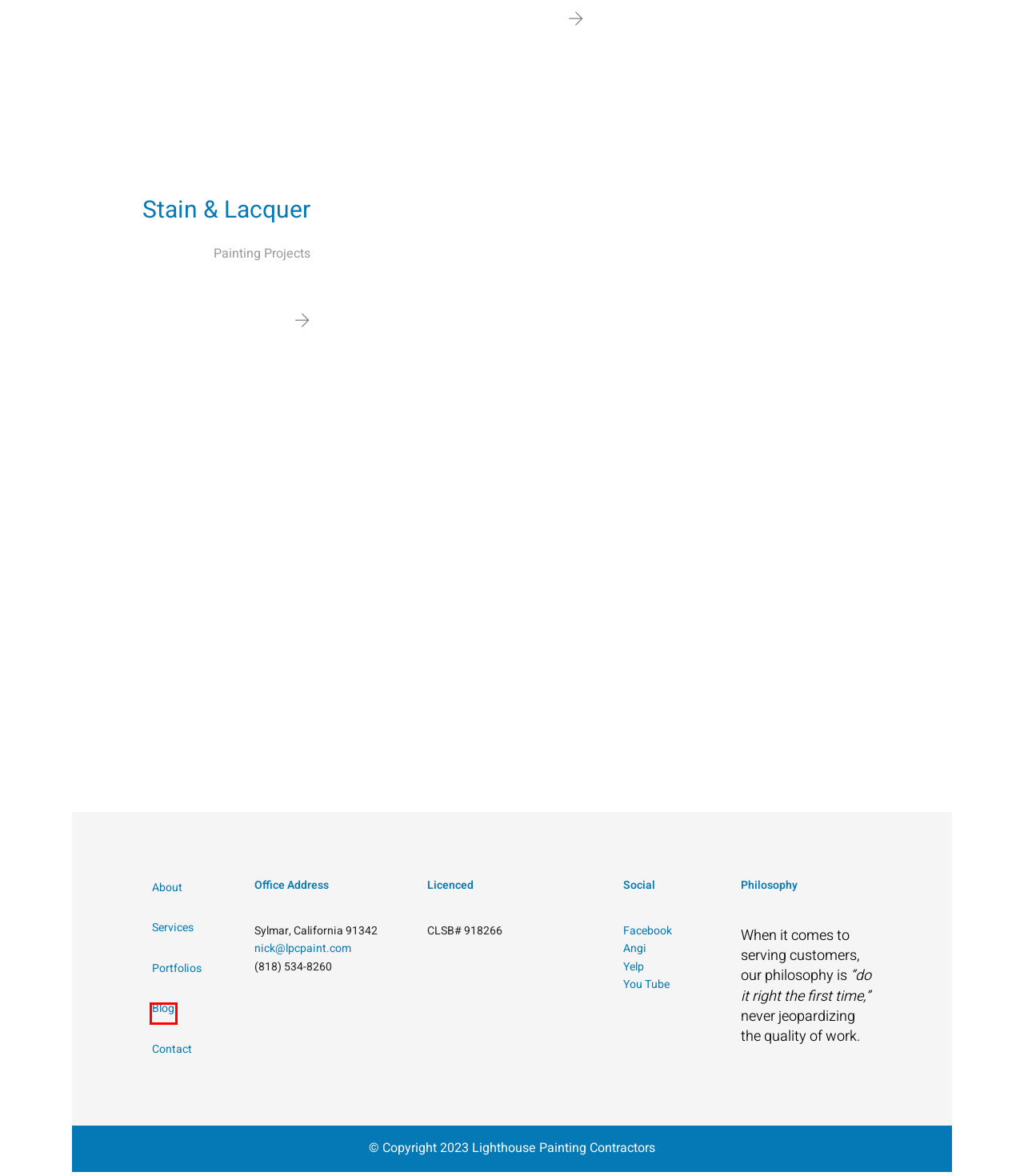View the screenshot of the webpage containing a red bounding box around a UI element. Select the most fitting webpage description for the new page shown after the element in the red bounding box is clicked. Here are the candidates:
A. Blog Grid No Space – Architecturer | Interior Design & Architecture WordPress
B. Exterior House Painting Services- Lighthouse Painting Contractors
C. Commercial Interior Painting - Lighthouse Painting Contractors
D. Portfolio Drywall Repair - Lighthouse Painting Contractors
E. Portfolio Commercial Repairs - Lighthouse Painting Contractors
F. About - Lighthouse Painting Contractors
G. Stucco Repair - Lighthouse Painting Contractors
H. Contact - Lighthouse Painting Contractors

A